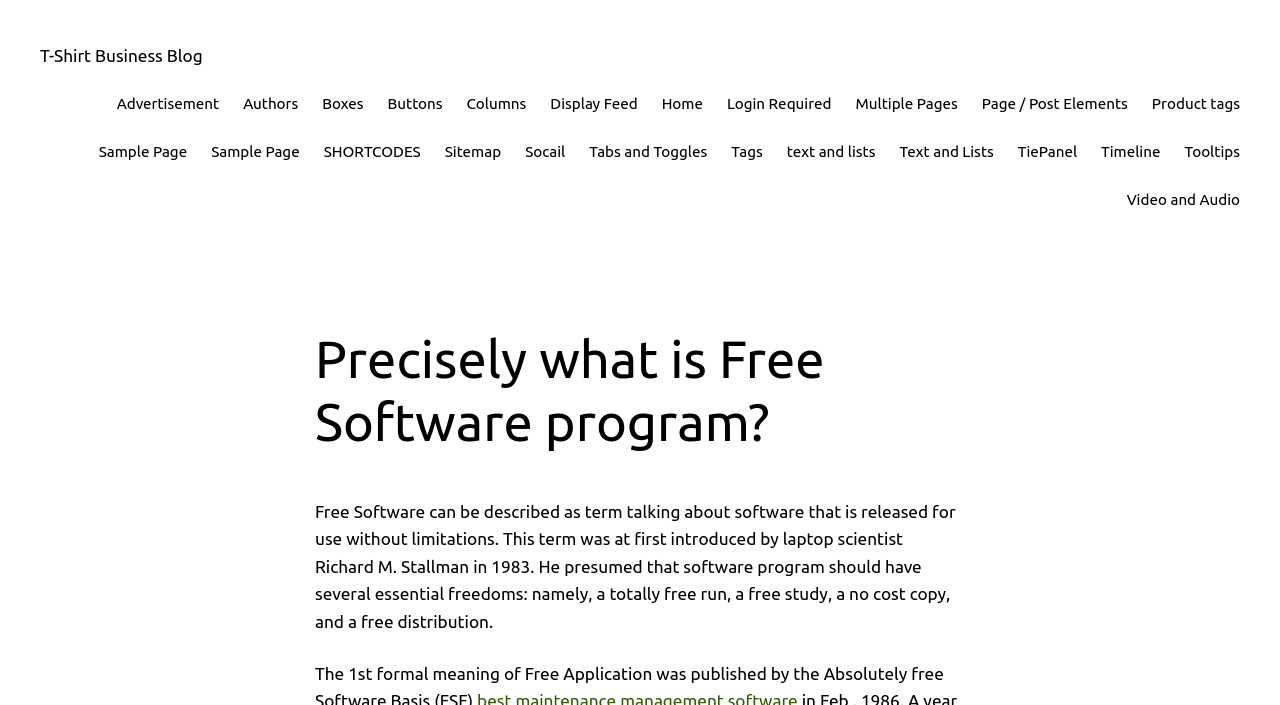Using the provided element description "SHORTCODES", determine the bounding box coordinates of the UI element.

[0.253, 0.199, 0.329, 0.233]